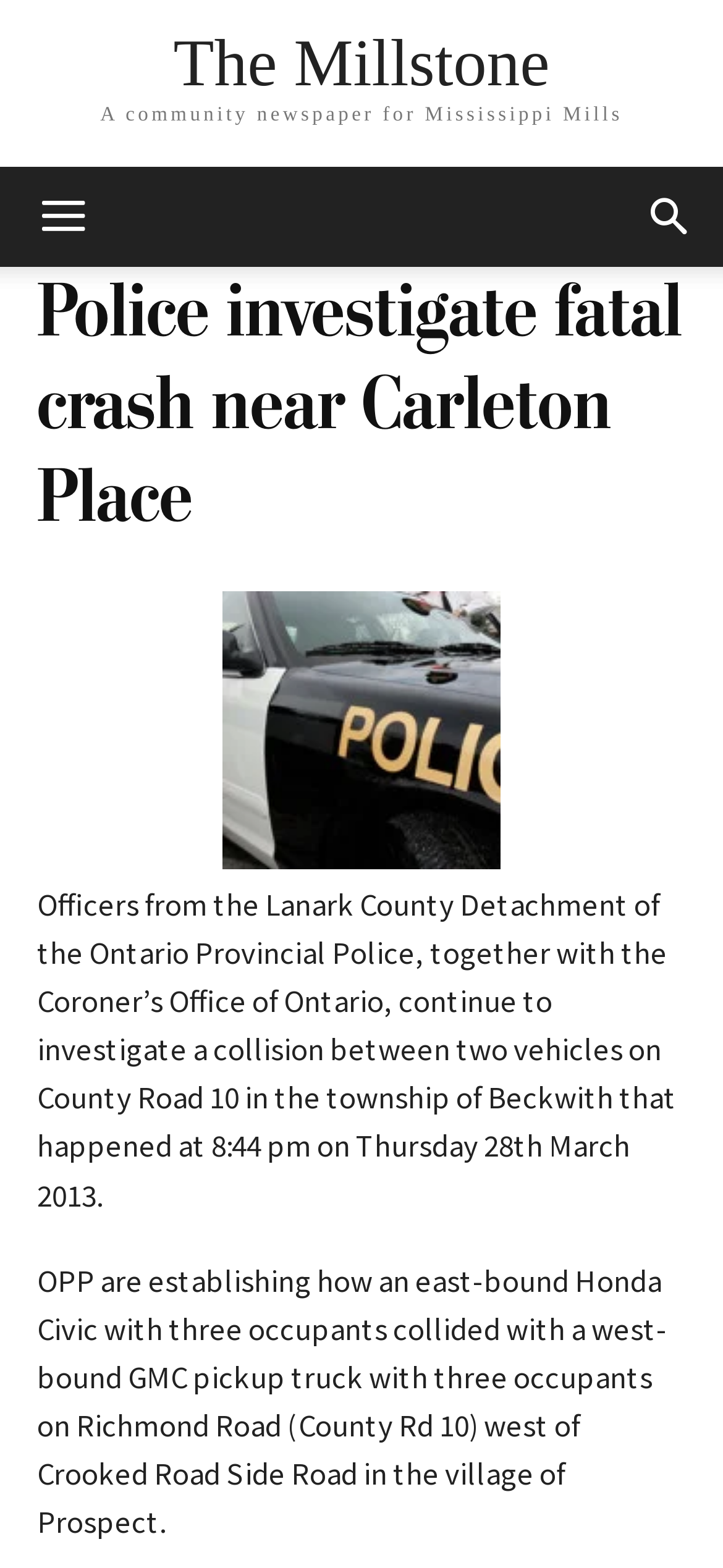Describe all visible elements and their arrangement on the webpage.

The webpage appears to be a news article from a community newspaper, The Millstone, with a focus on a fatal car crash investigation. At the top of the page, there is a link to the newspaper's homepage, accompanied by a brief description of the publication. 

Below this, there is a search button located at the top right corner of the page. 

The main content of the article is headed by a title, "Police investigate fatal crash near Carleton Place", which is centered near the top of the page. 

An image is placed below the title, taking up about half of the page's width. 

The article's text is divided into two paragraphs. The first paragraph describes the ongoing investigation into a collision between two vehicles on County Road 10, providing details on the time and location of the incident. 

The second paragraph provides more information on the collision, including the types of vehicles involved and their directions of travel. This paragraph is positioned below the image and the first paragraph of text.